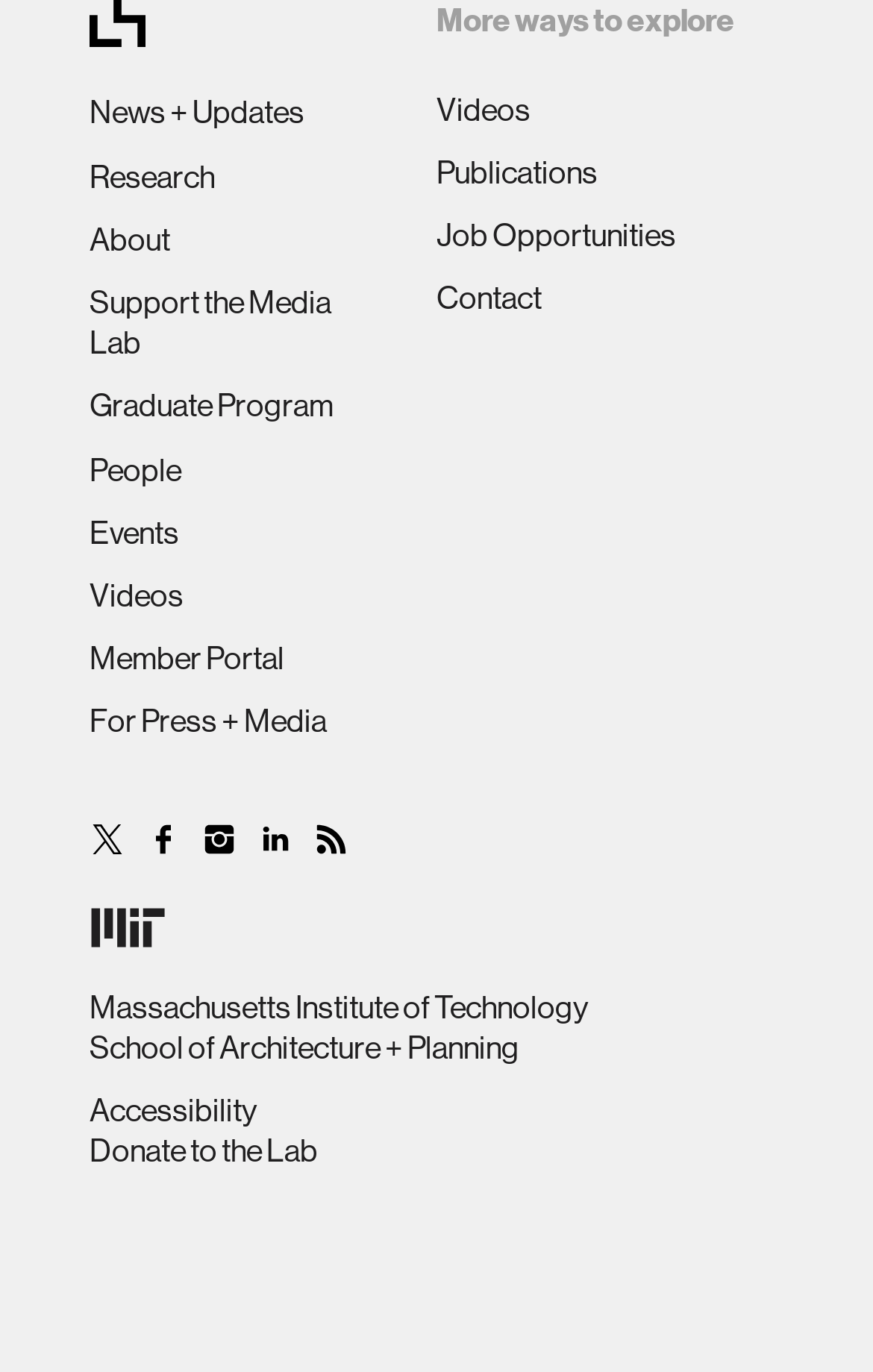Determine the coordinates of the bounding box that should be clicked to complete the instruction: "Click on News + Updates". The coordinates should be represented by four float numbers between 0 and 1: [left, top, right, bottom].

[0.103, 0.069, 0.349, 0.095]